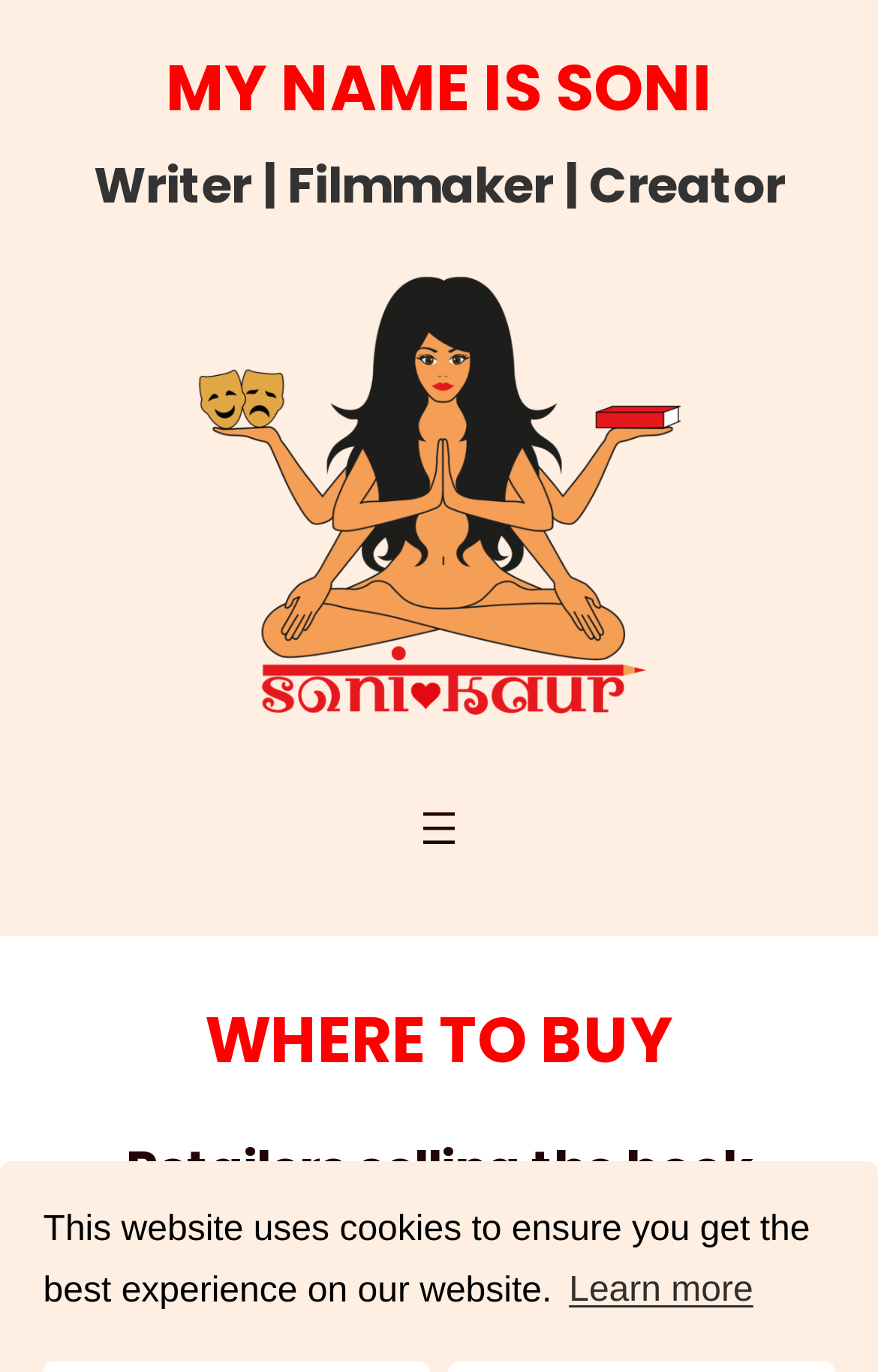Identify the coordinates of the bounding box for the element described below: "FAQs". Return the coordinates as four float numbers between 0 and 1: [left, top, right, bottom].

None